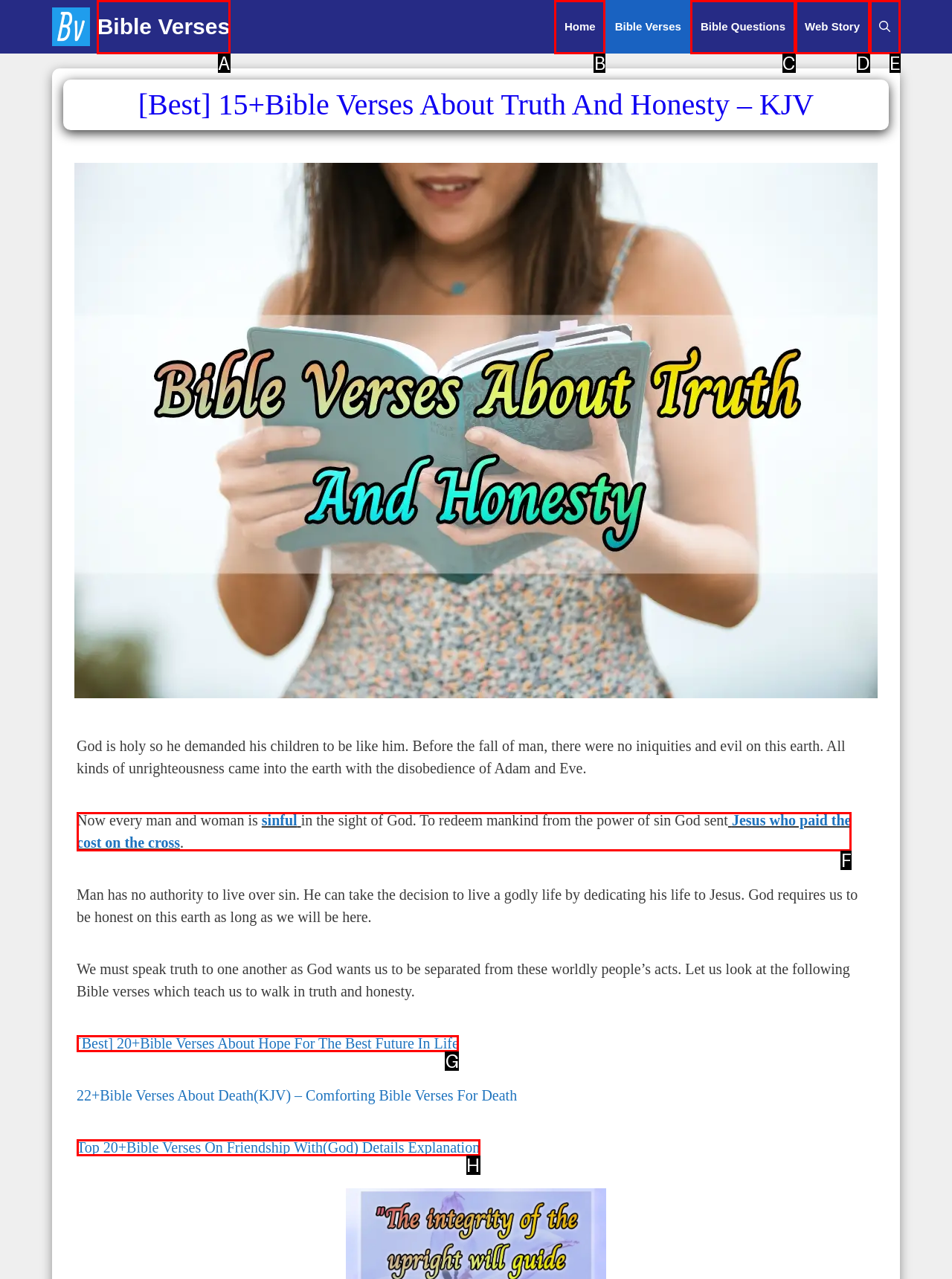Based on the description: Jo Robert
Select the letter of the corresponding UI element from the choices provided.

None